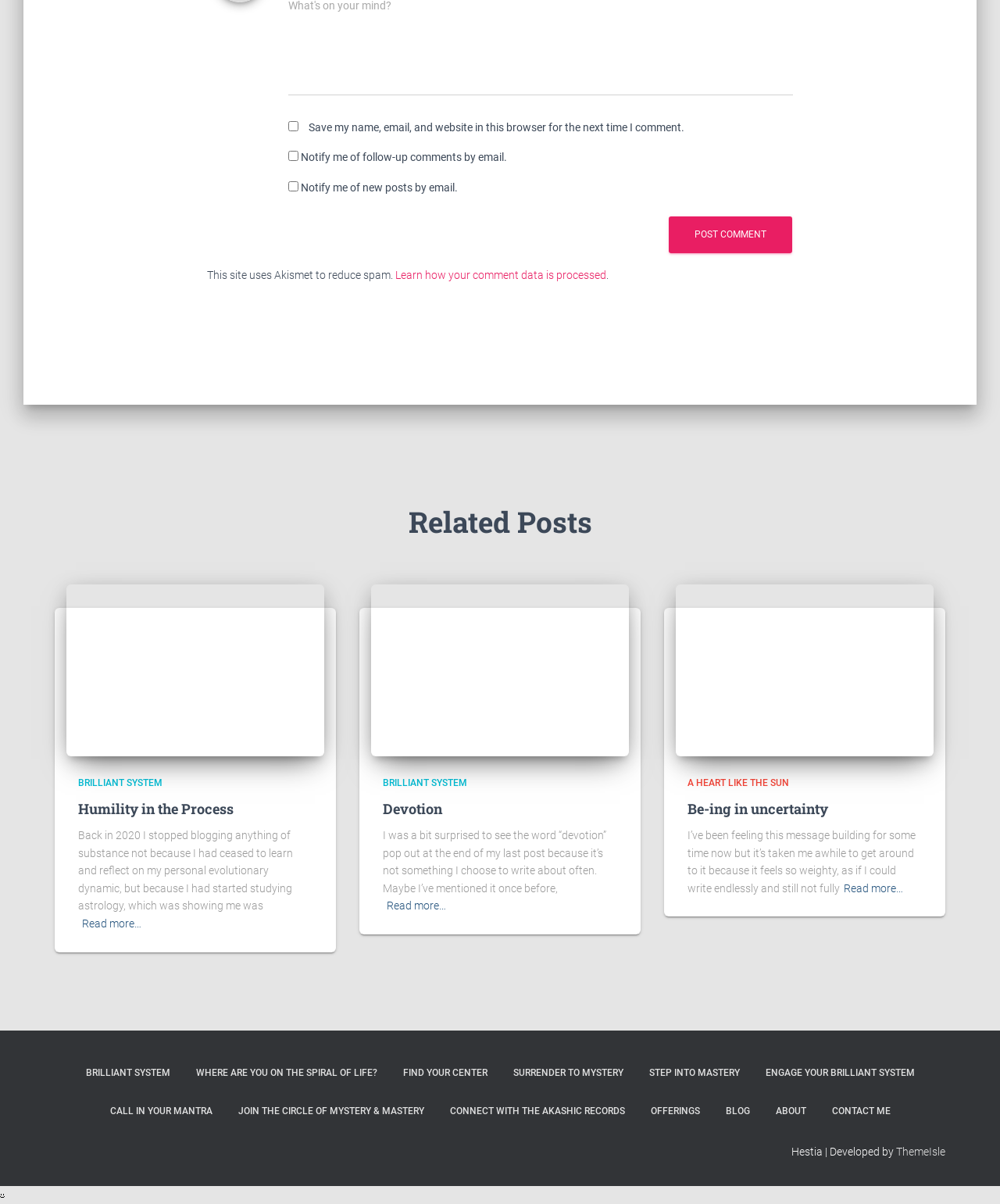Please locate the bounding box coordinates of the element that should be clicked to achieve the given instruction: "Read more about 'Humility in the Process'".

[0.082, 0.76, 0.141, 0.775]